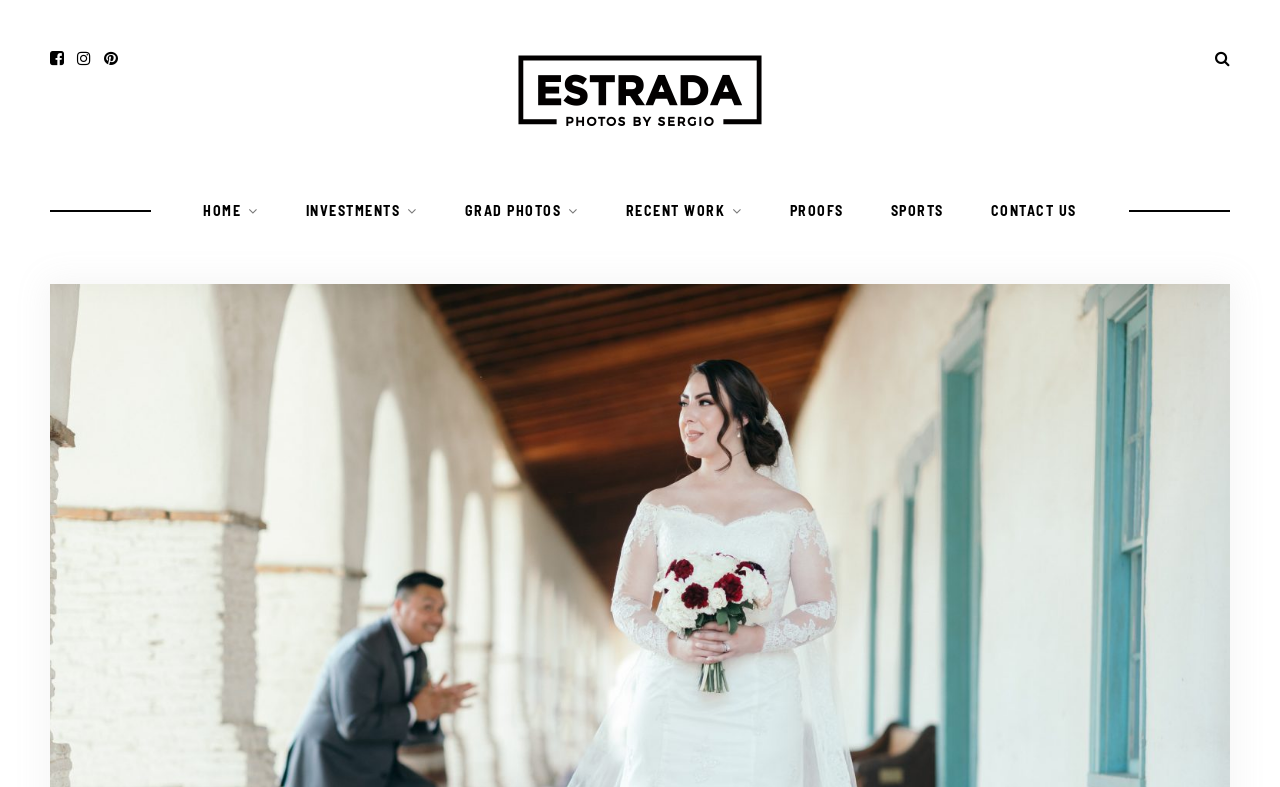Describe the entire webpage, focusing on both content and design.

The webpage is a photography website, specifically focused on wedding photography at Mission San Juan Bautista, with services extending to the Sacramento region and the greater Bay Area. 

At the top left of the page, there are three small icons, likely representing social media links. Next to these icons, the website's title "Sacramento/ Bay Area Portrait and Wedding Photographer. :: Sergio Estrada" is prominently displayed. This title is also a clickable link. Below the title, there is a larger image that takes up most of the top section of the page, likely a portrait or wedding photo.

The main navigation menu is located below the image, with seven links: "HOME", "INVESTMENTS", "GRAD PHOTOS", "RECENT WORK", "PROOFS", "SPORTS", and "CONTACT US". These links are evenly spaced and aligned horizontally across the page. Each link has a small icon, represented by "\uf107", attached to it.

At the top right corner of the page, there is another small icon, likely a search or settings button.